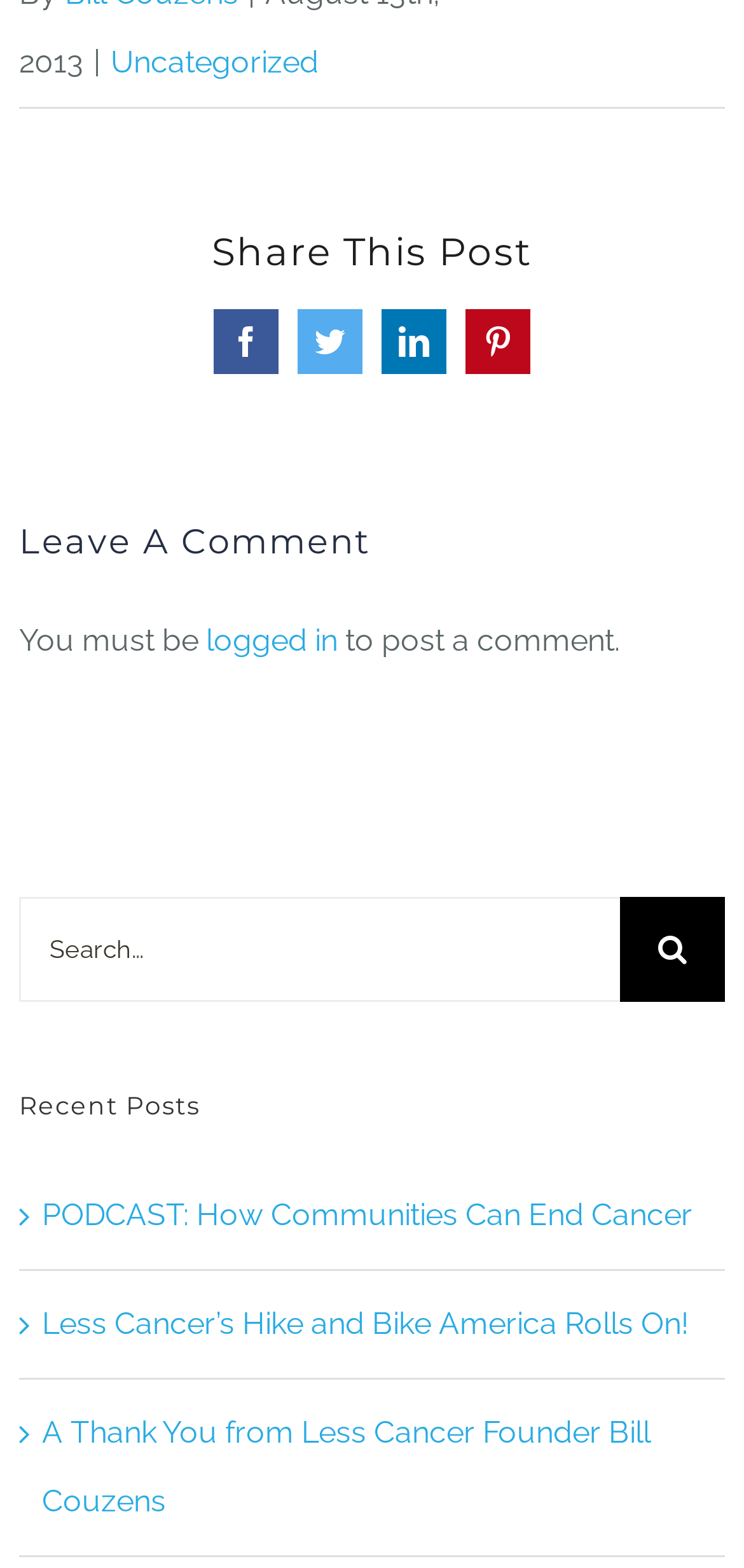What is the function of the search box?
Examine the image closely and answer the question with as much detail as possible.

The search box, accompanied by the text 'Search for:', allows users to search for specific content on the website, and the 'Search' button is used to submit the search query.